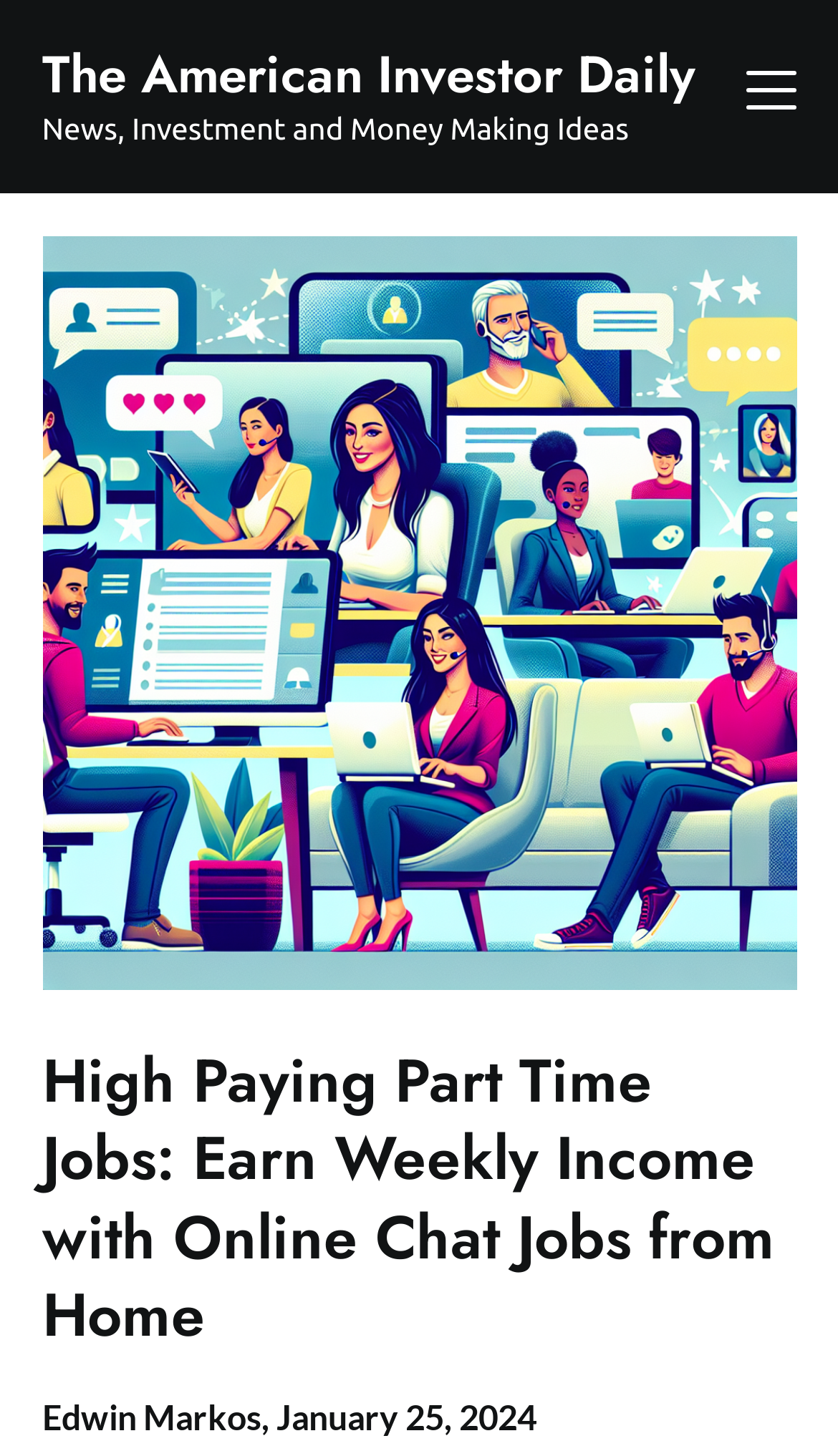Identify the bounding box for the described UI element: "January 25, 2024".

[0.329, 0.958, 0.64, 0.986]